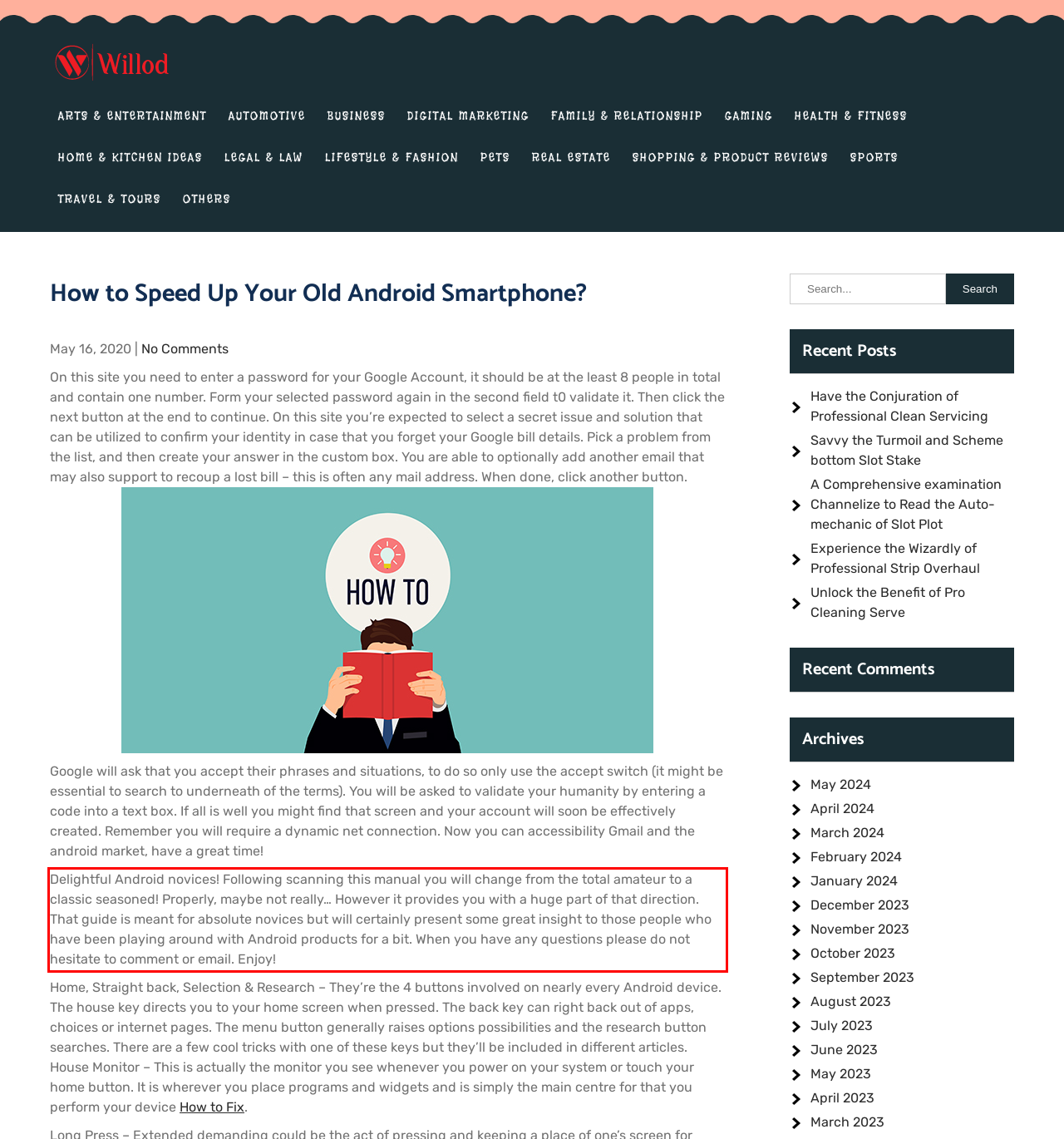You have a screenshot of a webpage where a UI element is enclosed in a red rectangle. Perform OCR to capture the text inside this red rectangle.

Delightful Android novices! Following scanning this manual you will change from the total amateur to a classic seasoned! Properly, maybe not really… However it provides you with a huge part of that direction. That guide is meant for absolute novices but will certainly present some great insight to those people who have been playing around with Android products for a bit. When you have any questions please do not hesitate to comment or email. Enjoy!